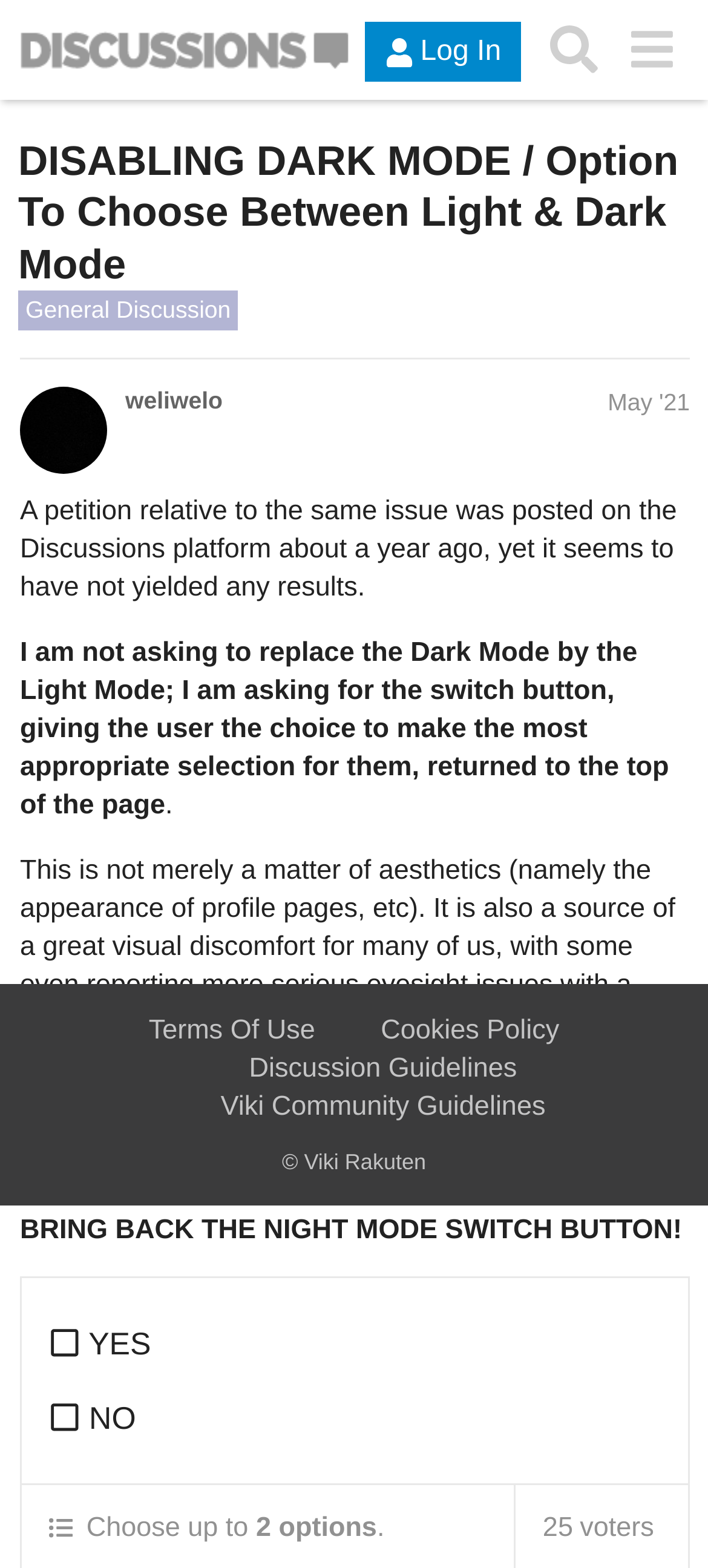Determine the bounding box coordinates of the target area to click to execute the following instruction: "Log in to the website."

[0.516, 0.014, 0.736, 0.053]